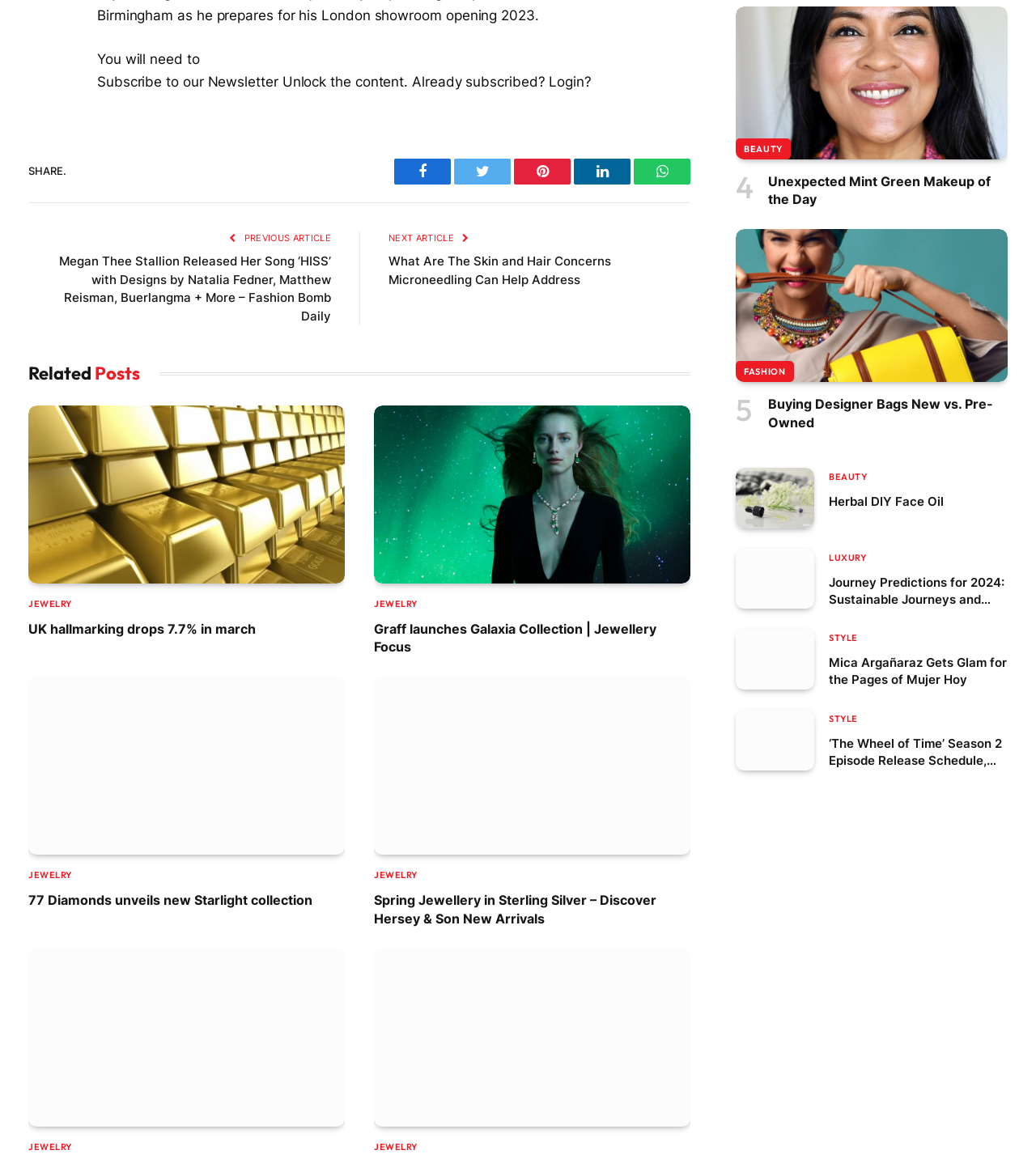Please predict the bounding box coordinates of the element's region where a click is necessary to complete the following instruction: "Read the article 'Unexpected Mint Green Makeup of the Day'". The coordinates should be represented by four float numbers between 0 and 1, i.e., [left, top, right, bottom].

[0.71, 0.005, 0.973, 0.137]